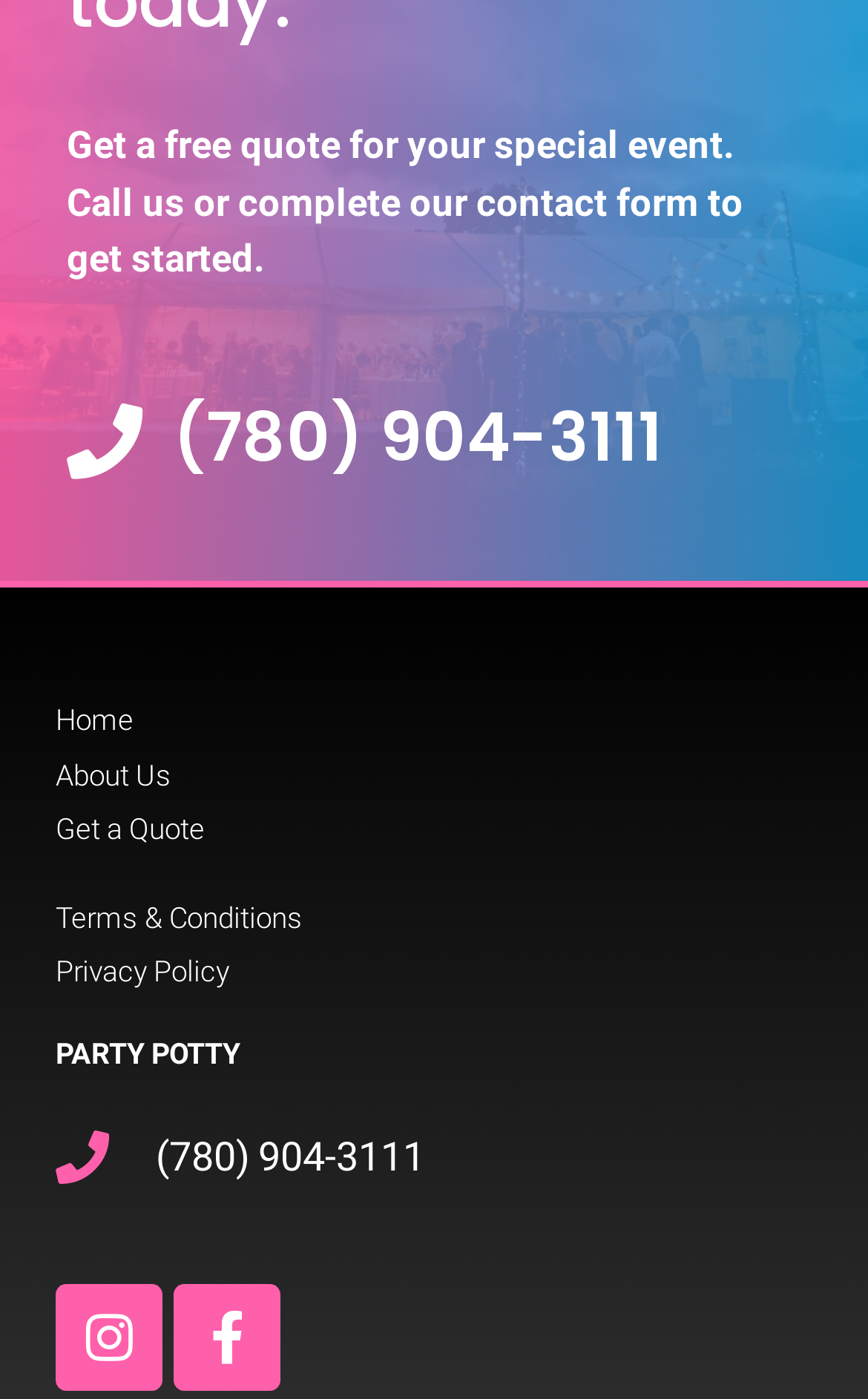Determine the bounding box coordinates for the region that must be clicked to execute the following instruction: "Check the gallery".

None